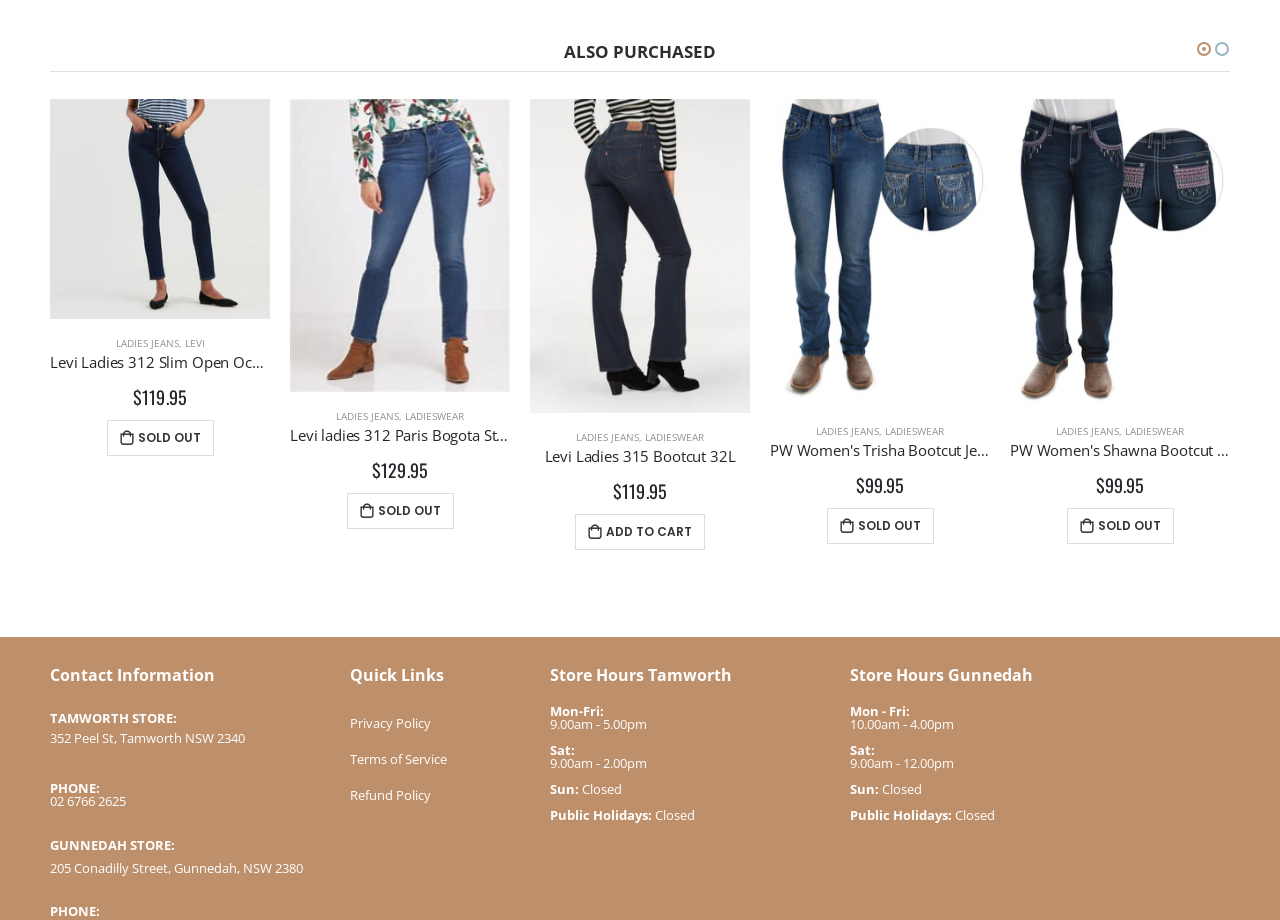Can you specify the bounding box coordinates of the area that needs to be clicked to fulfill the following instruction: "Contact Tamworth store"?

[0.039, 0.77, 0.138, 0.79]